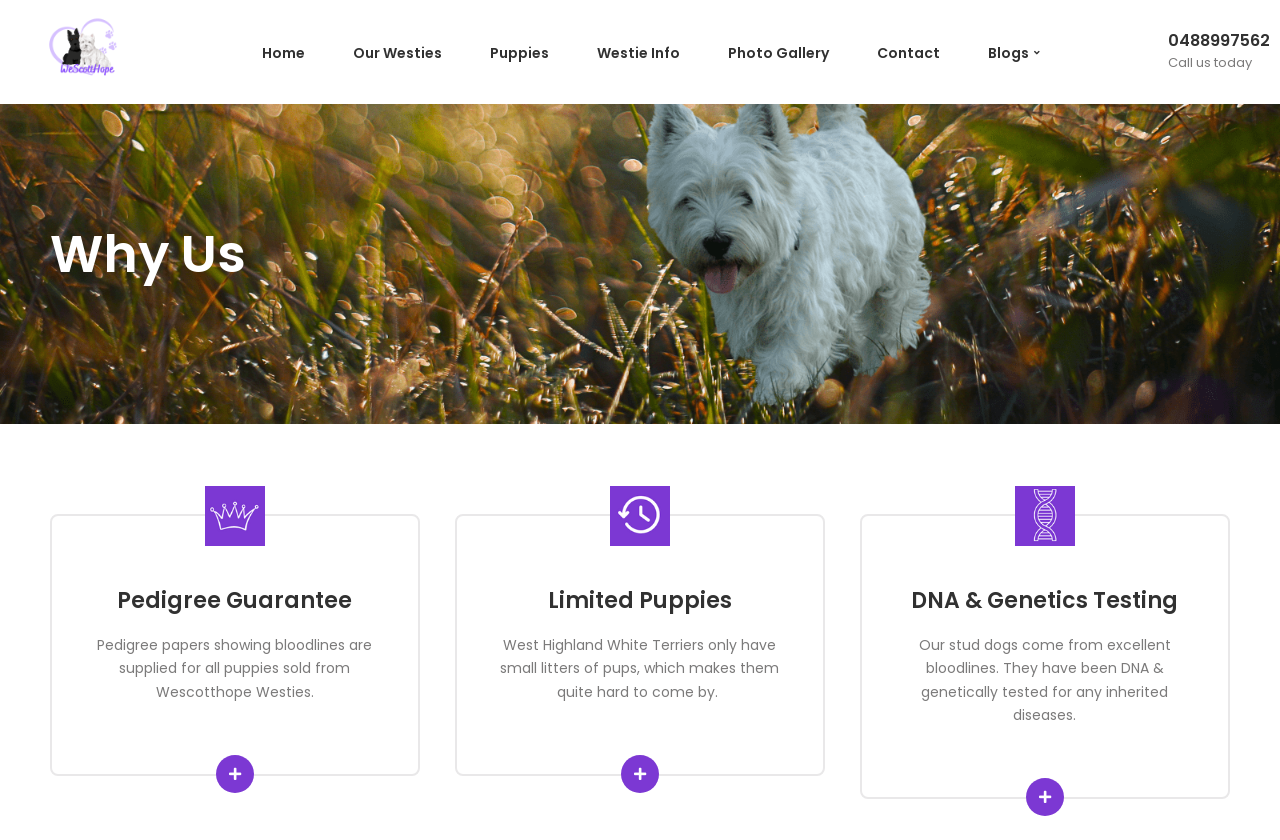Highlight the bounding box of the UI element that corresponds to this description: "title="Wescotthopewesties"".

[0.023, 0.049, 0.105, 0.072]